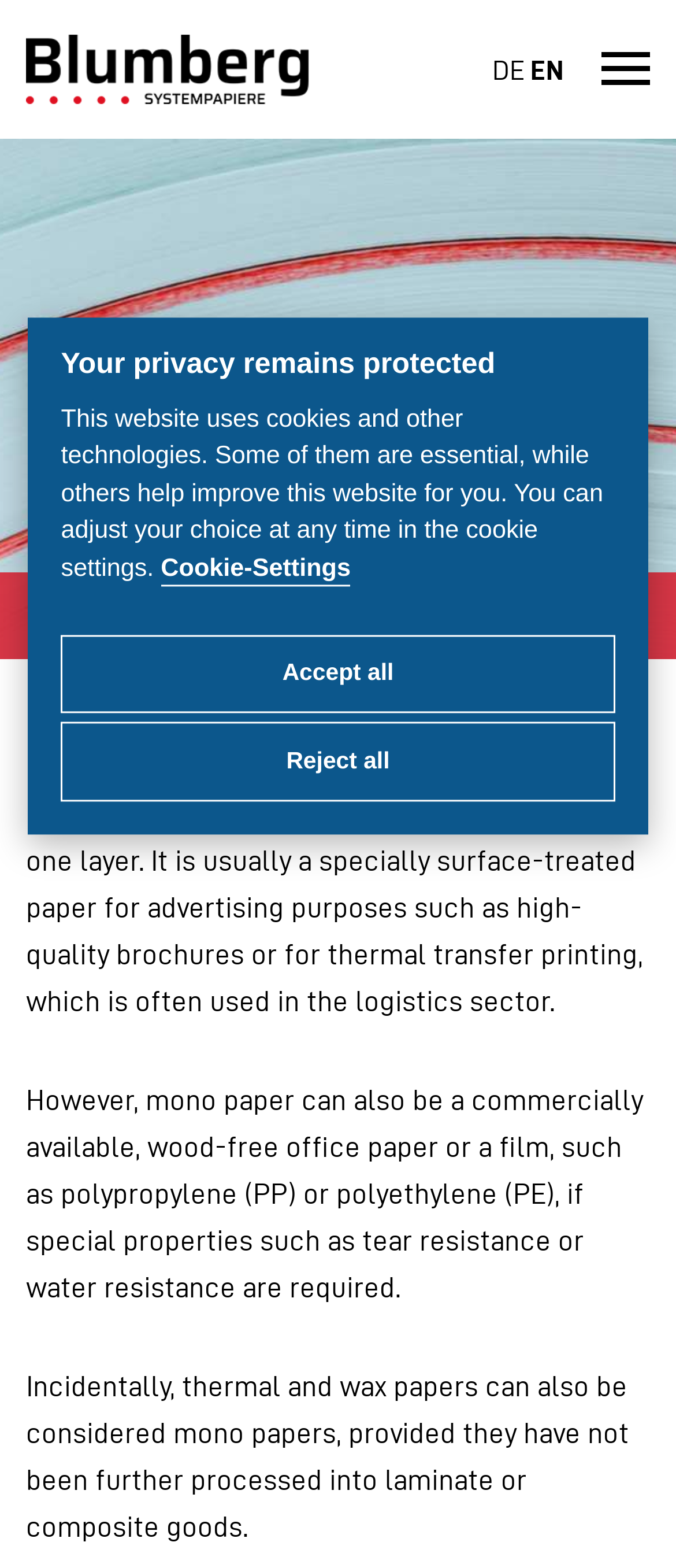Present a detailed account of what is displayed on the webpage.

The webpage is about Blumberg, a company that develops system papers for various industries. At the top right corner, there is a button to toggle navigation. Below it, the company's logo and name "Blumberg GmbH & Co. KG" are displayed, with a link to the company's homepage. To the right of the logo, there are two language options, "DE" and "EN", which are likely links to switch the website's language.

Below the top section, a large image of "Mono paper" takes up the full width of the page. Above the image, there is a heading with the same title, "Mono paper". Below the image, there are three paragraphs of text that describe what mono paper is, its uses, and its properties.

On the right side of the page, a dialog box is displayed with a heading "Your privacy remains protected". The dialog box contains a message about the website's use of cookies and other technologies, and provides options to adjust cookie settings or accept/reject all cookies. The dialog box is positioned near the top of the page, below the navigation button.

Overall, the webpage has a clean and organized layout, with a focus on providing information about Blumberg and its products.